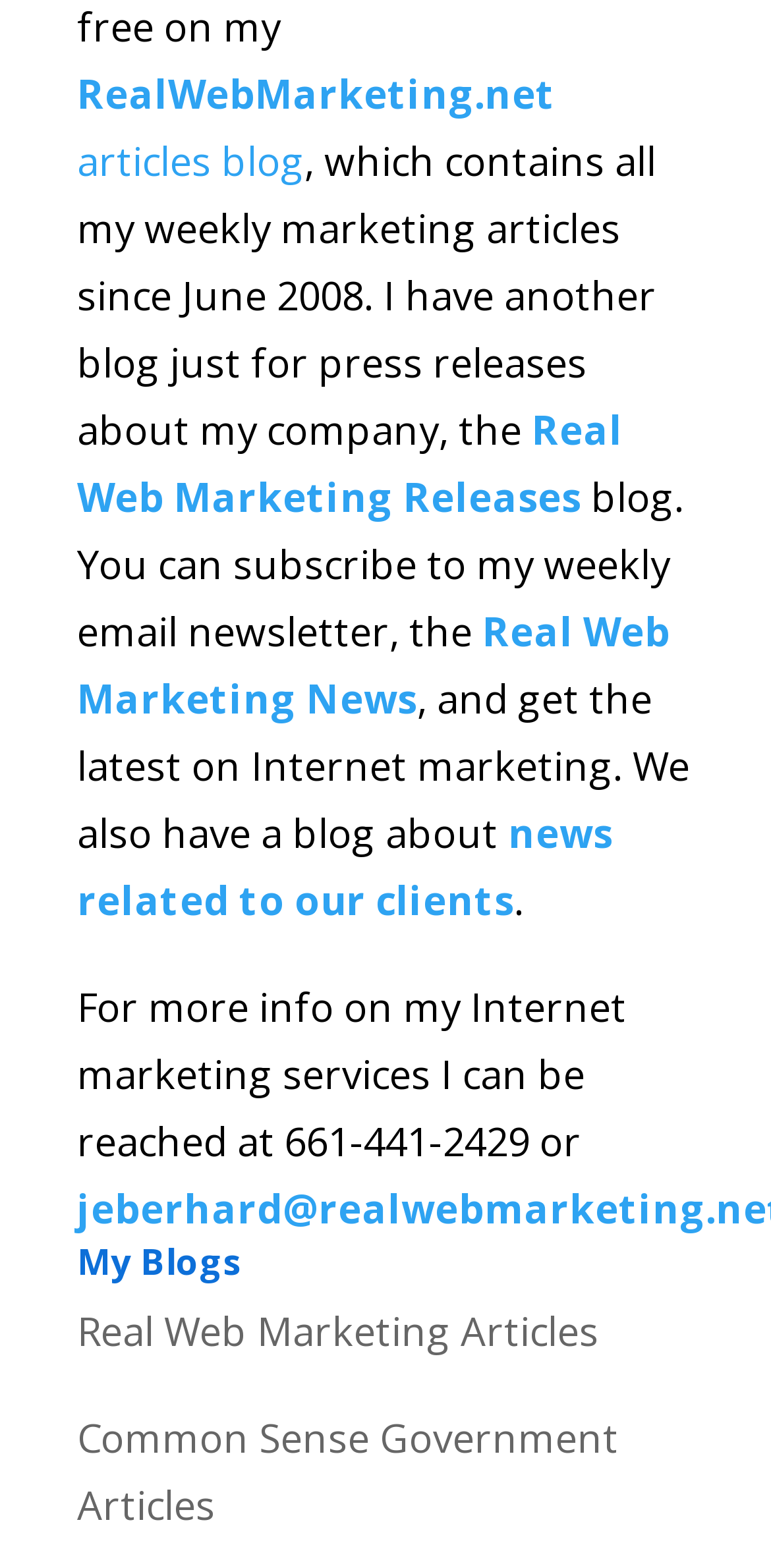What is the phone number to contact for Internet marketing services?
Analyze the image and provide a thorough answer to the question.

I looked for the contact information on the webpage and found a sentence that says 'For more info on my Internet marketing services I can be reached at'. The phone number is mentioned right after this sentence, which is 661-441-2429.